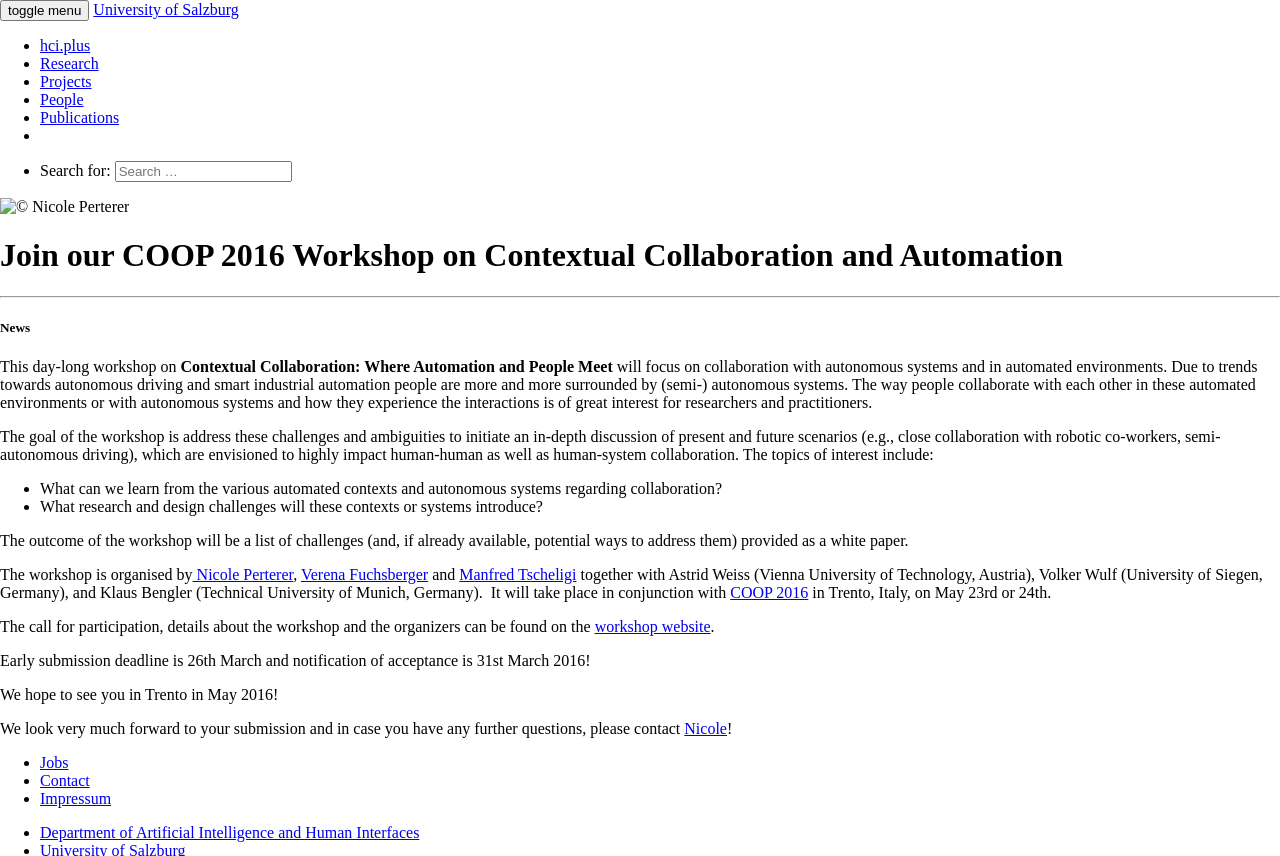Specify the bounding box coordinates (top-left x, top-left y, bottom-right x, bottom-right y) of the UI element in the screenshot that matches this description: Publications

[0.031, 0.127, 0.093, 0.147]